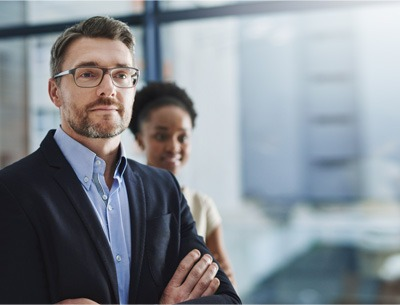What is the background of the image?
Please use the visual content to give a single word or phrase answer.

Modern office